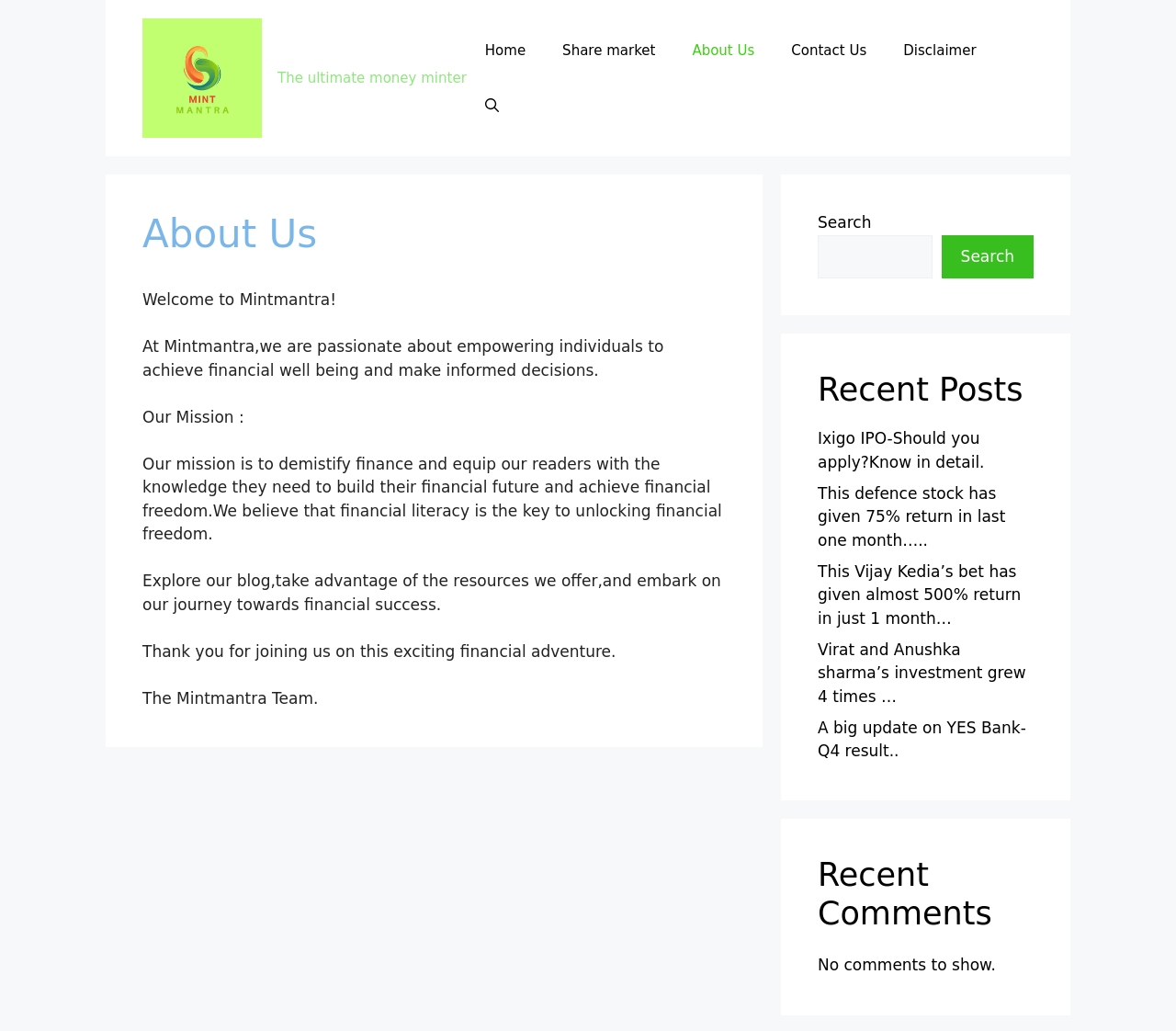What is the mission of Mintmantra?
Based on the image content, provide your answer in one word or a short phrase.

To demistify finance